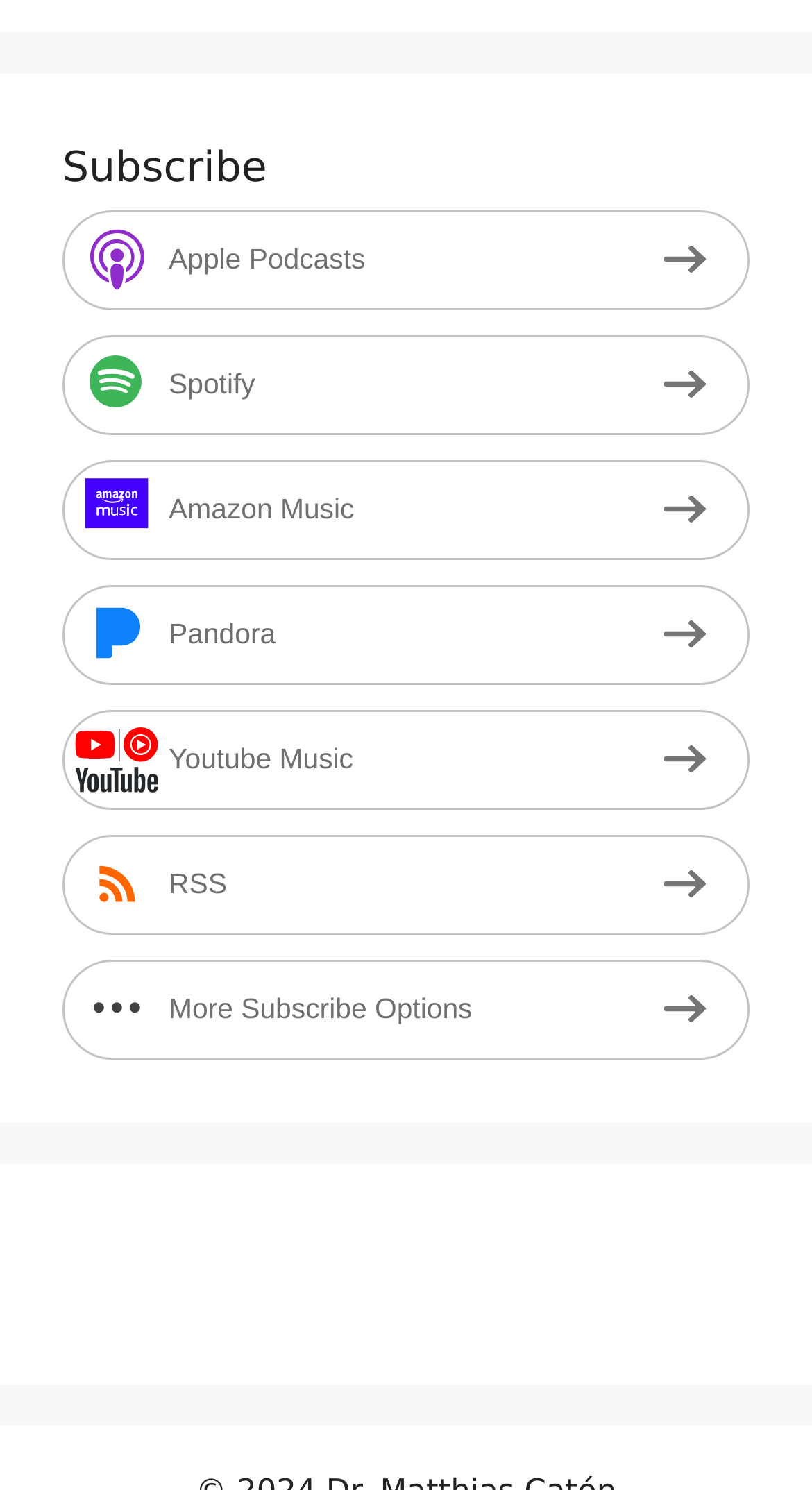Determine the bounding box for the UI element described here: "Apple Podcasts".

[0.077, 0.141, 0.923, 0.208]